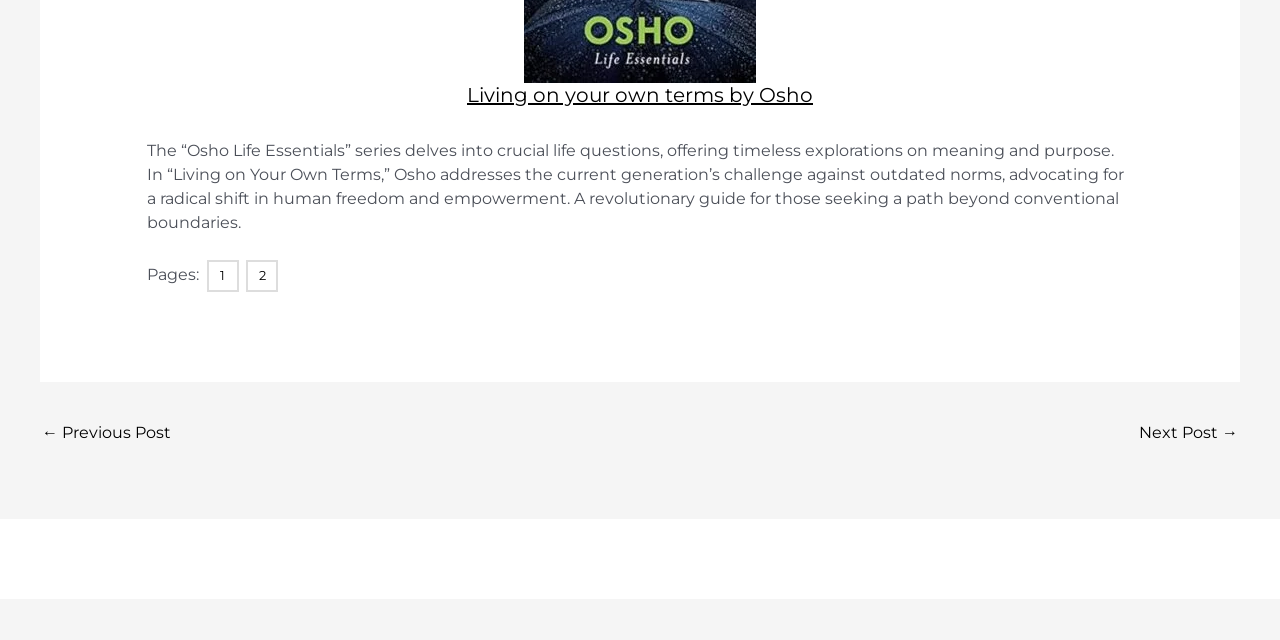Bounding box coordinates should be in the format (top-left x, top-left y, bottom-right x, bottom-right y) and all values should be floating point numbers between 0 and 1. Determine the bounding box coordinate for the UI element described as: ← Previous Post

[0.033, 0.649, 0.134, 0.708]